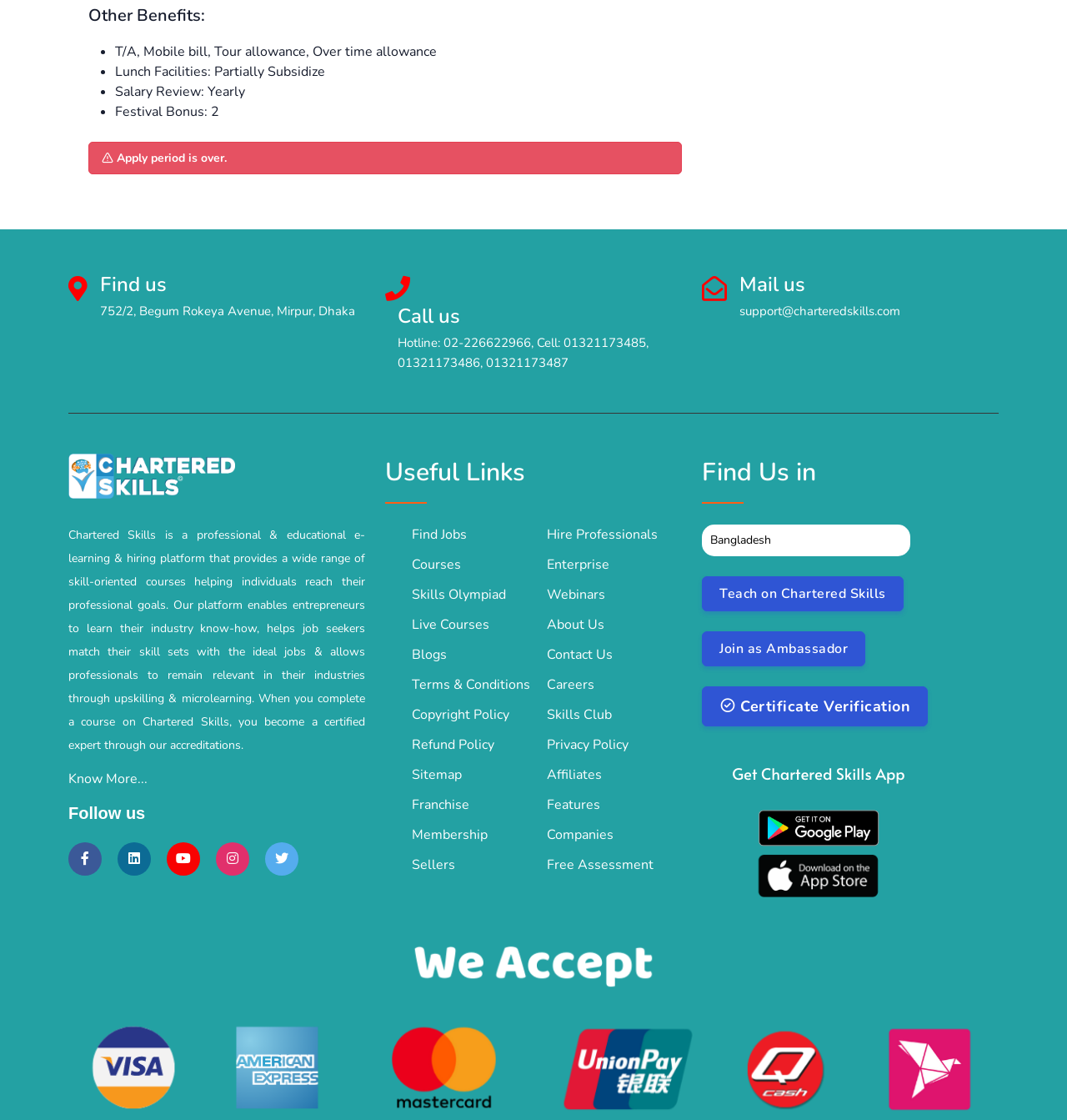Answer the question using only a single word or phrase: 
What are the benefits mentioned in the webpage?

T/A, Mobile bill, Tour allowance, etc.